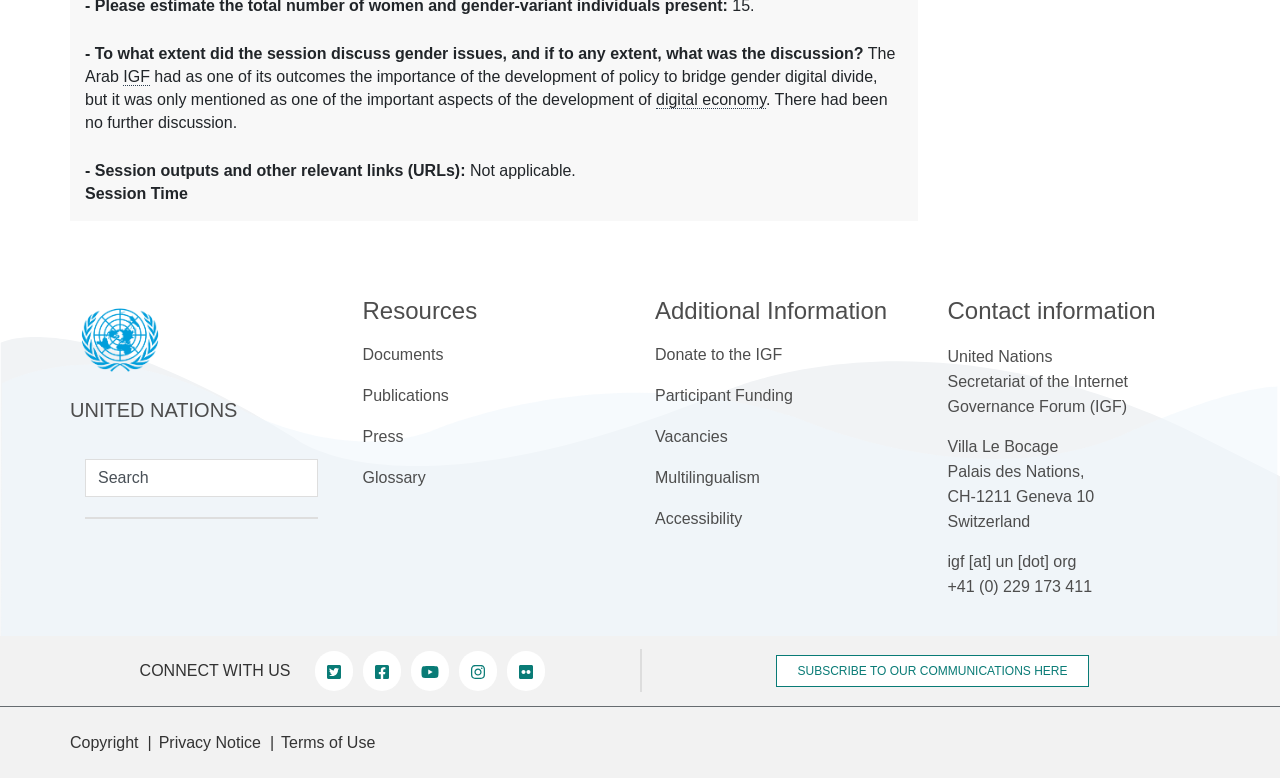Please determine the bounding box coordinates of the element's region to click for the following instruction: "Go to Documents".

[0.283, 0.429, 0.488, 0.482]